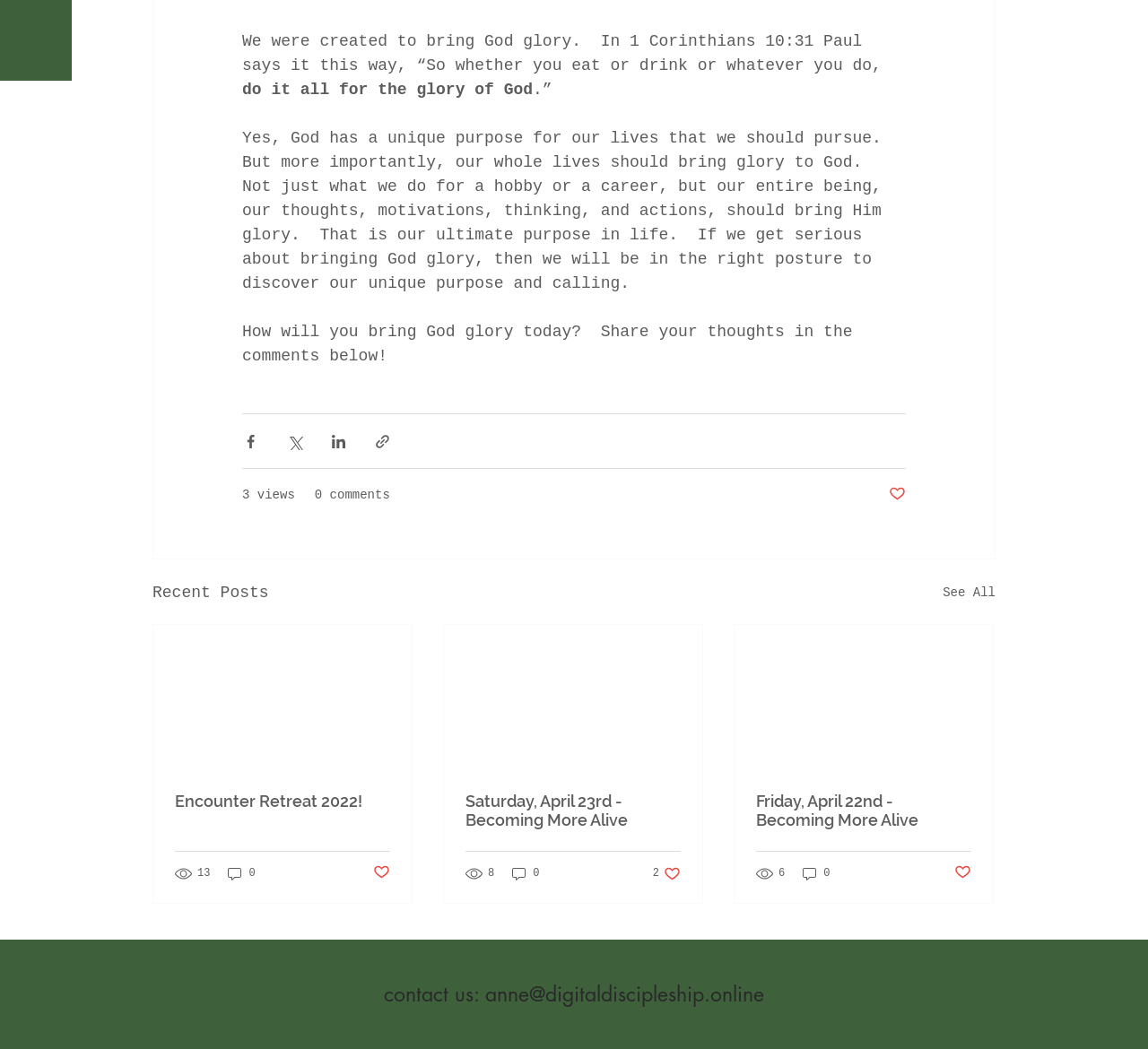What is the title of the second article? Observe the screenshot and provide a one-word or short phrase answer.

Saturday, April 23rd - Becoming More Alive